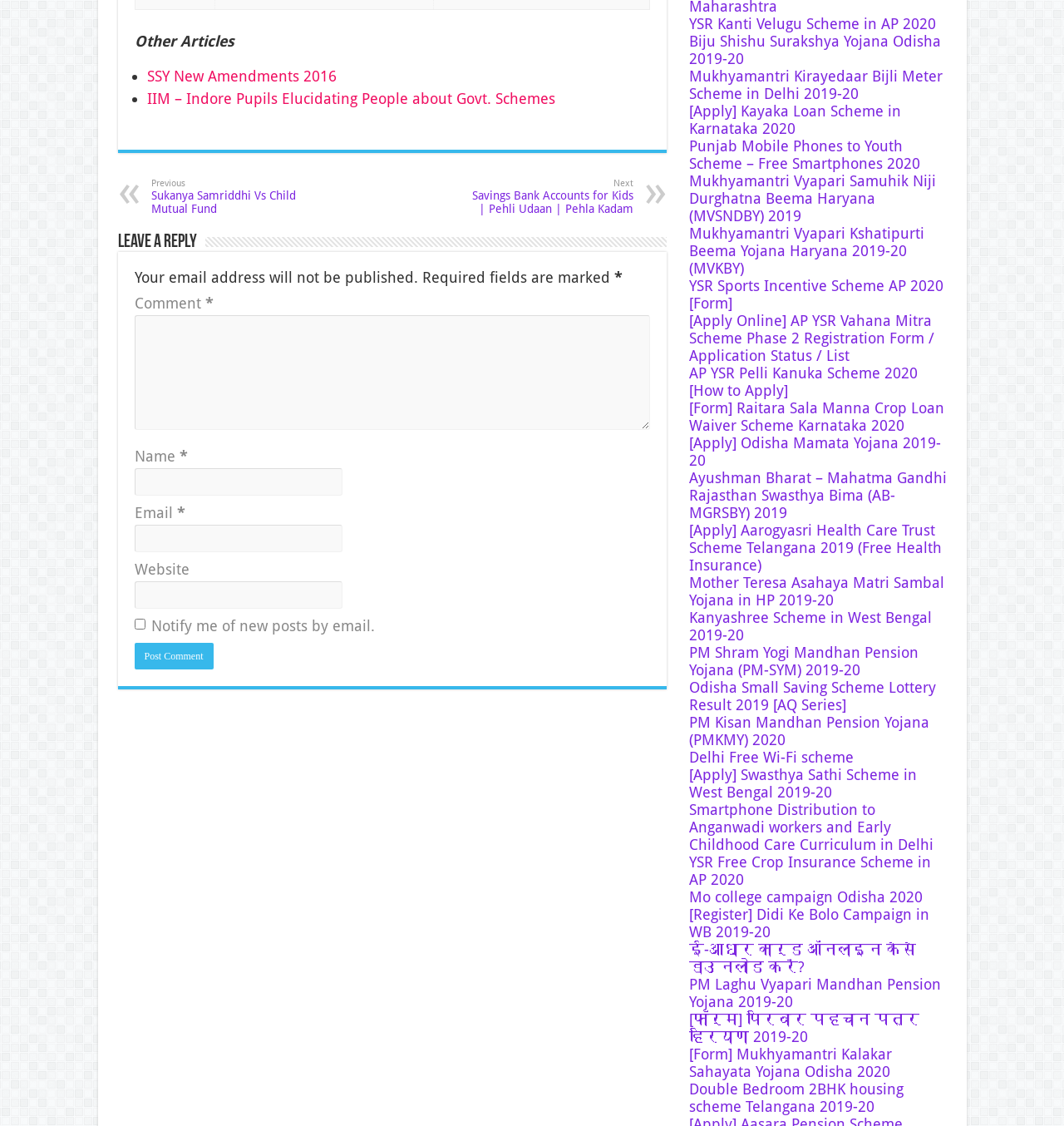Can you provide the bounding box coordinates for the element that should be clicked to implement the instruction: "Click on 'YSR Kanti Velugu Scheme in AP 2020'"?

[0.647, 0.013, 0.879, 0.029]